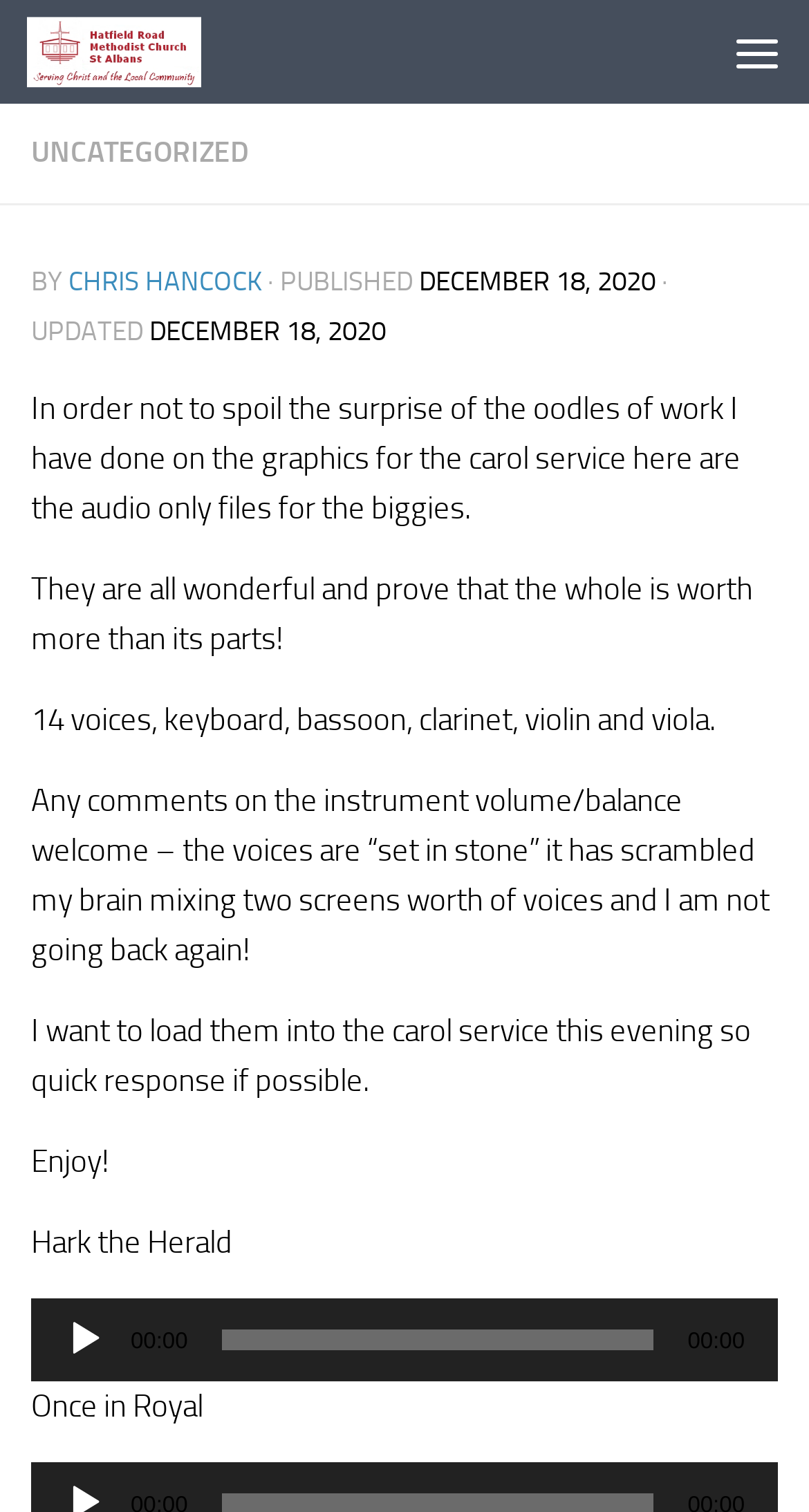What is the name of the church?
Look at the webpage screenshot and answer the question with a detailed explanation.

The name of the church can be found in the title of the webpage, which is 'Hatfield Road Methodist Church'. This title is also repeated as a link on the webpage, further confirming the name of the church.